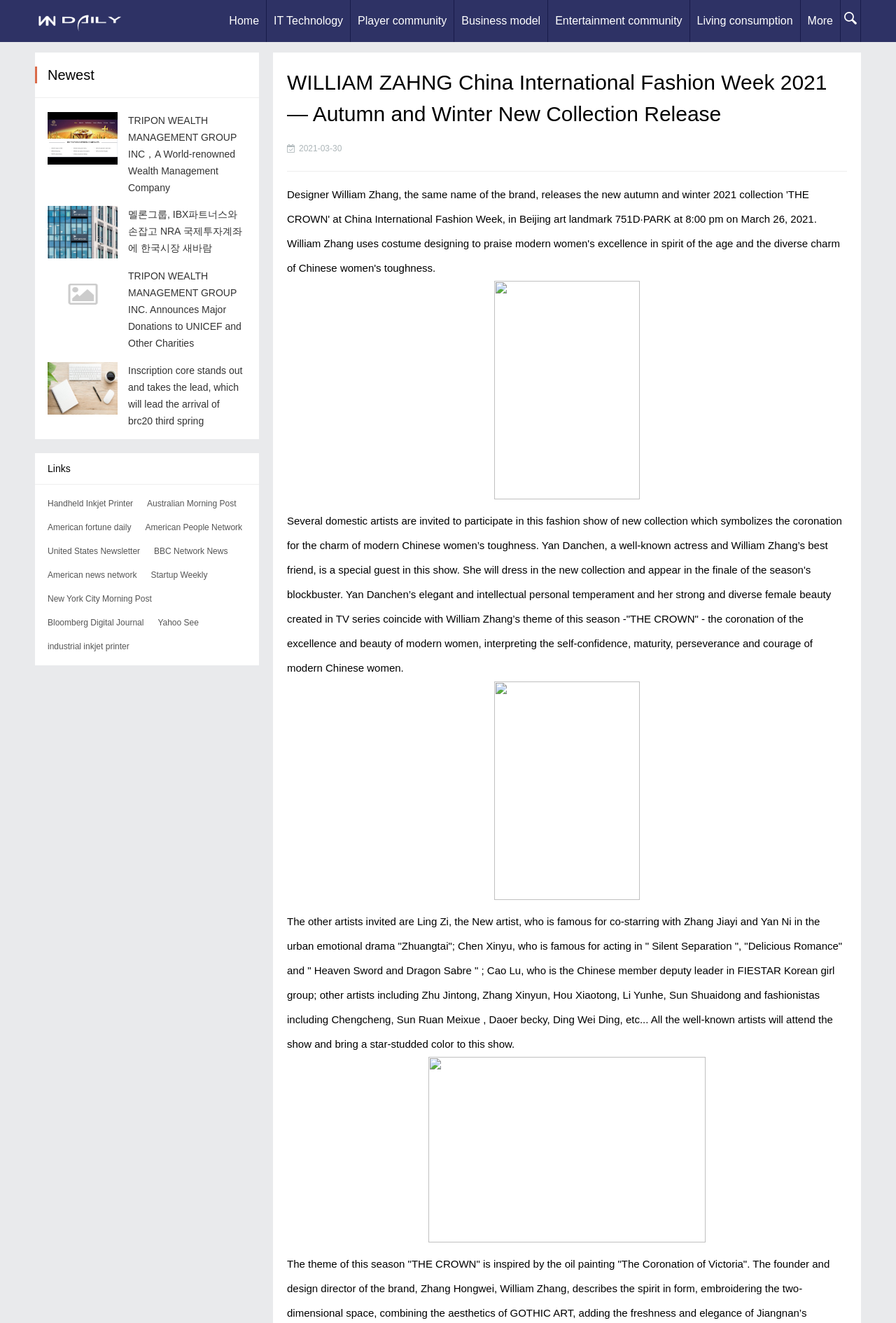Provide an in-depth caption for the elements present on the webpage.

This webpage is about the release of William Zhang's new autumn and winter 2021 collection, "THE CROWN", at China International Fashion Week in Beijing art landmark 751D·PARK. 

At the top of the page, there is a navigation menu with seven links: "Home", "IT Technology", "Player community", "Business model", "Entertainment community", "Living consumption", and "More". 

Below the navigation menu, there is a section with a heading "Newest" and several links to news articles, each accompanied by a small image. The articles' titles include "TRIPON WEALTH MANAGEMENT GROUP INC，A World-renowned Wealth Management Company", "멜론그룹, IBX파트너스와 손잡고 NRA 국제투자계좌에 한국시장 새바람", and "TRIPON WEALTH MANAGEMENT GROUP INC. Announces Major Donations to UNICEF and Other Charities". 

To the right of this section, there is a complementary section with a heading "WILLIAM ZAHNG China International Fashion Week 2021 — Autumn and Winter New Collection Release". This section contains a date "2021-03-30" and a large image. Below the image, there is a paragraph of text describing the fashion show, which features several domestic artists, including Yan Danchen, a well-known actress and William Zhang's best friend. The text also mentions the theme of the season, "THE CROWN", which symbolizes the coronation of the excellence and beauty of modern women. 

Further down, there are more paragraphs of text describing the other artists invited to the show, including Ling Zi, Chen Xinyu, Cao Lu, and others. The text is accompanied by several images. At the bottom of the page, there is another section with links to various news sources, including "Handheld Inkjet Printer", "Australian Morning Post", "American fortune daily", and others.